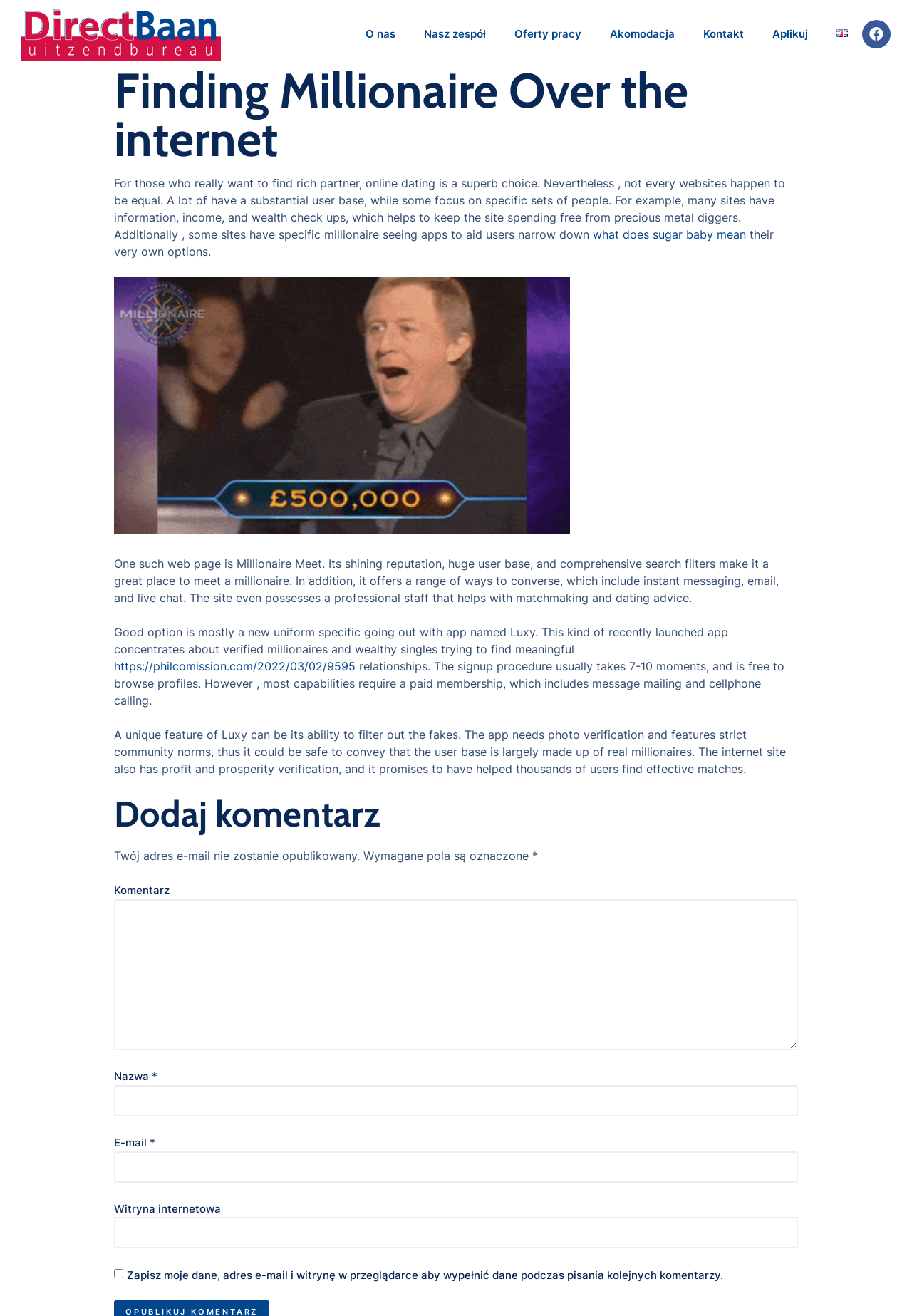Determine the bounding box coordinates for the area that should be clicked to carry out the following instruction: "Click on the 'what does sugar baby mean' link".

[0.65, 0.173, 0.818, 0.184]